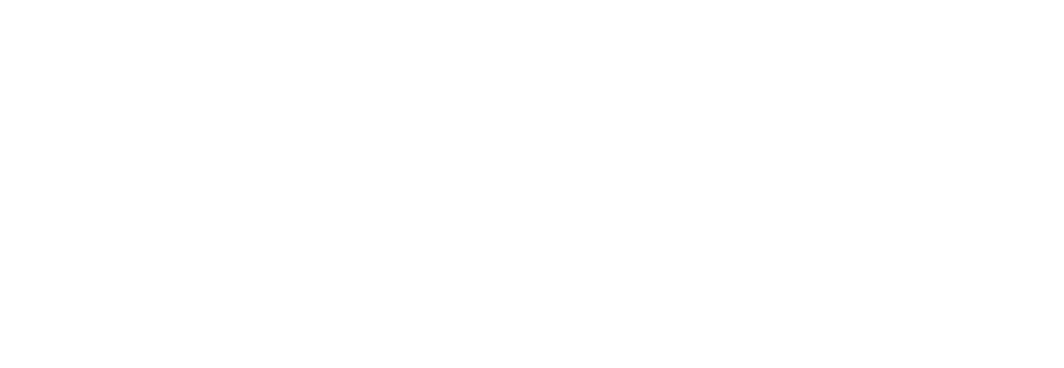Are the badges budget-friendly?
Look at the image and respond to the question as thoroughly as possible.

The button pin badges are described as budget-friendly promotional items, making them an affordable option for businesses looking to enhance their visibility.